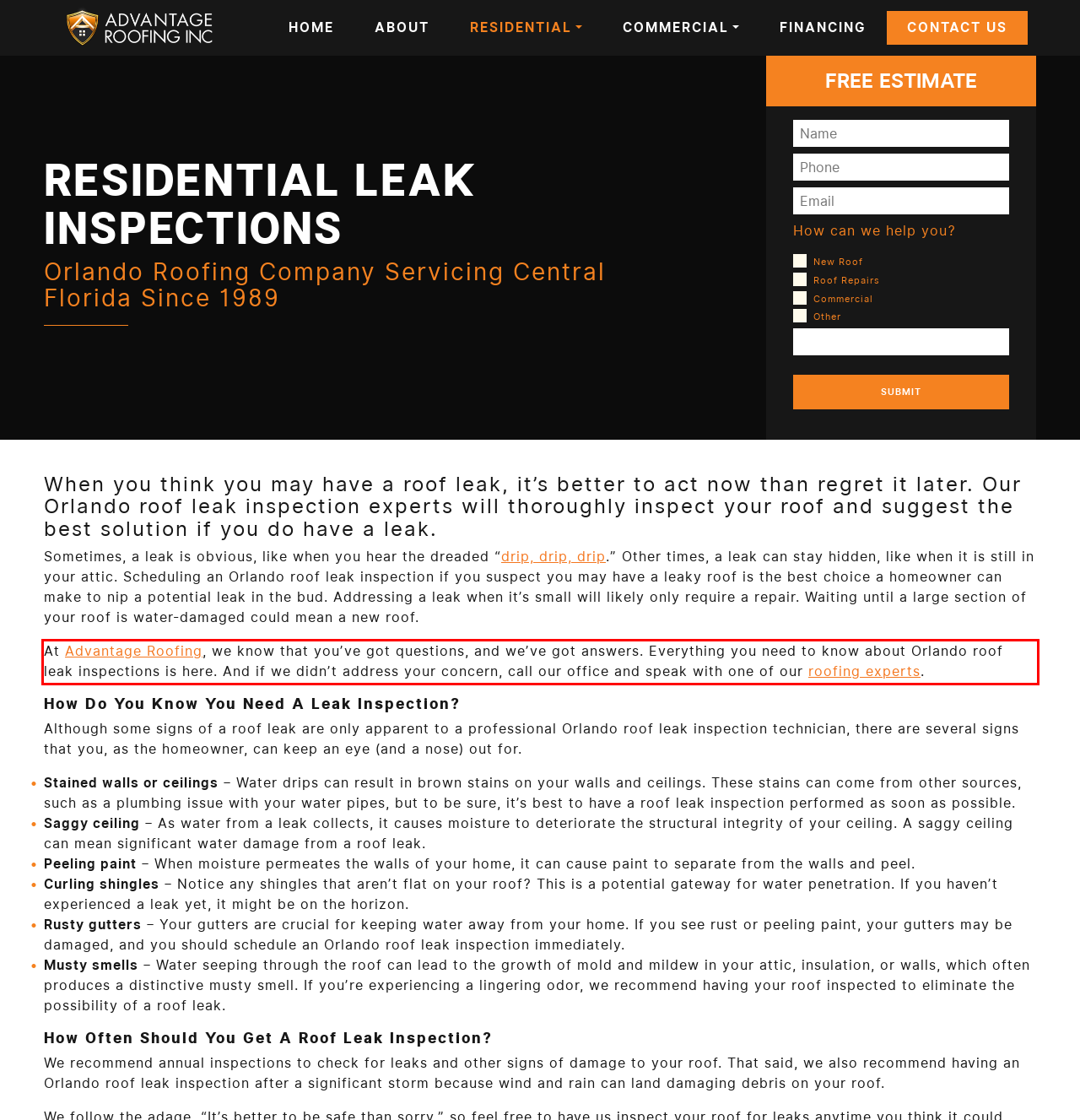Please recognize and transcribe the text located inside the red bounding box in the webpage image.

At Advantage Roofing, we know that you’ve got questions, and we’ve got answers. Everything you need to know about Orlando roof leak inspections is here. And if we didn’t address your concern, call our office and speak with one of our roofing experts.